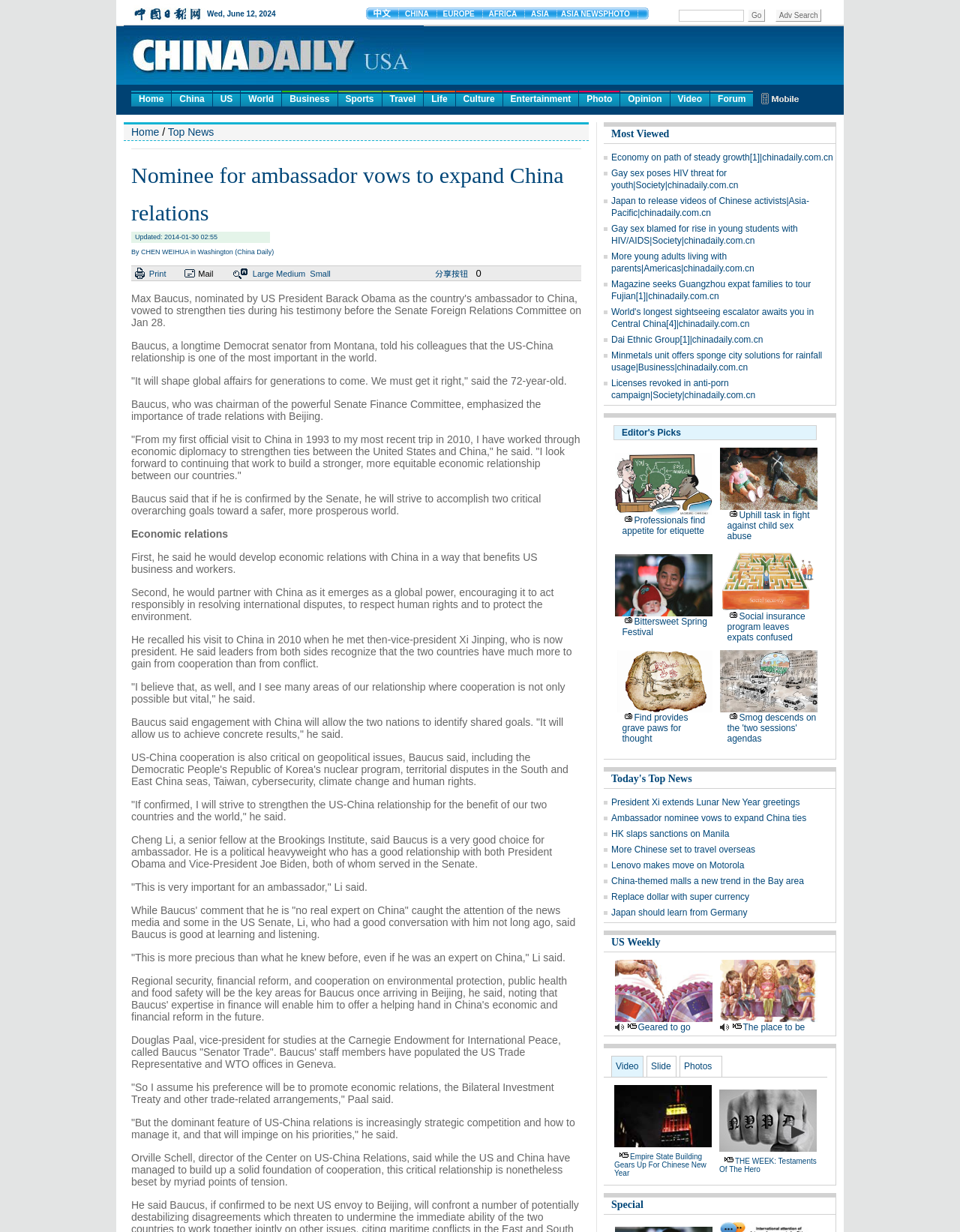What is the title of the committee that Max Baucus was chairman of?
Please answer using one word or phrase, based on the screenshot.

Senate Finance Committee